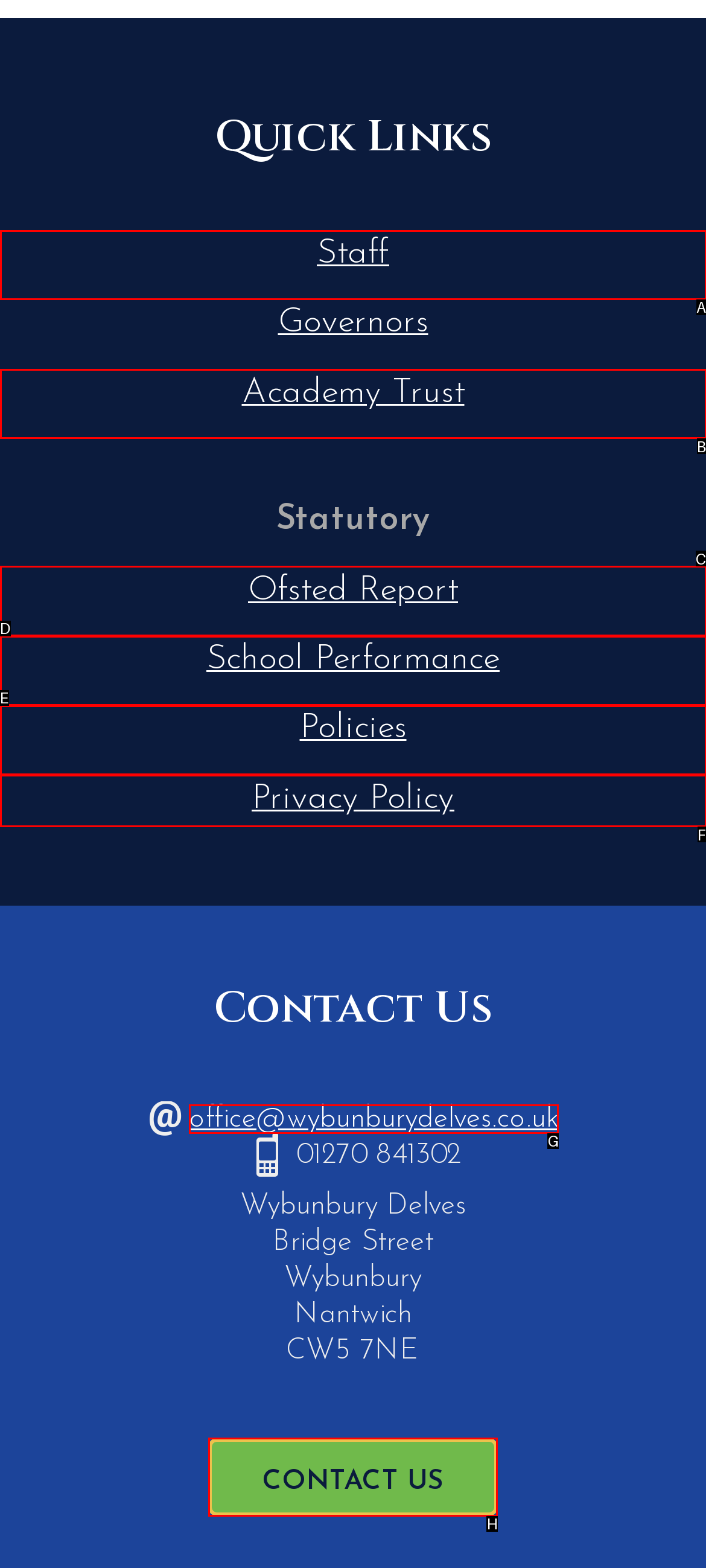Please indicate which HTML element should be clicked to fulfill the following task: Go to CONTACT US page. Provide the letter of the selected option.

H